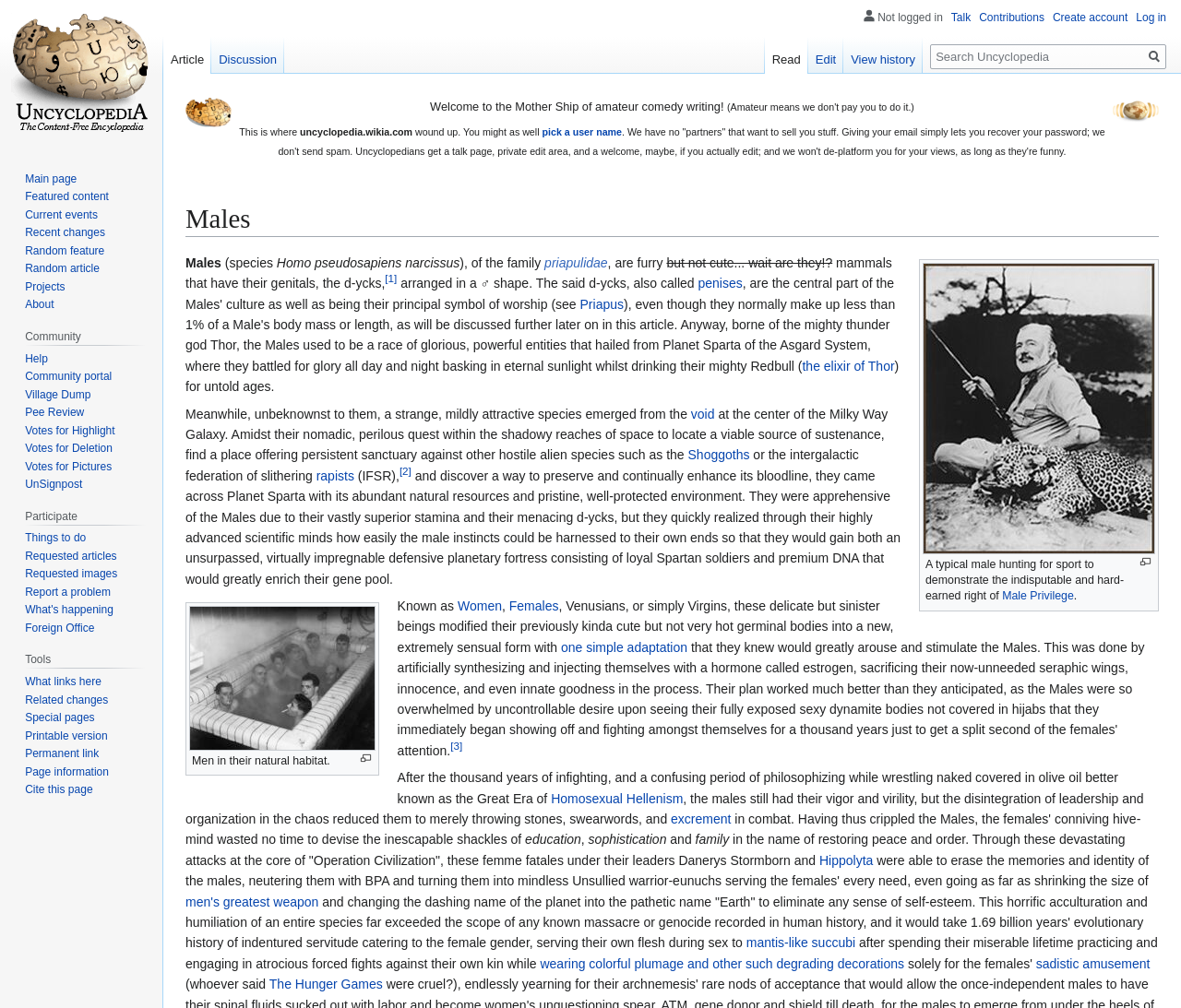What is the shape of the genitals of the males described on this webpage?
Please interpret the details in the image and answer the question thoroughly.

I found this answer by reading the text content of the webpage, specifically the sentence 'Males (species Homo pseudosapiens narcissus), of the family priapulidae, are furry but not cute... wait are they!? mammals that have their genitals, the d-ycks, arranged in a ♂ shape.'